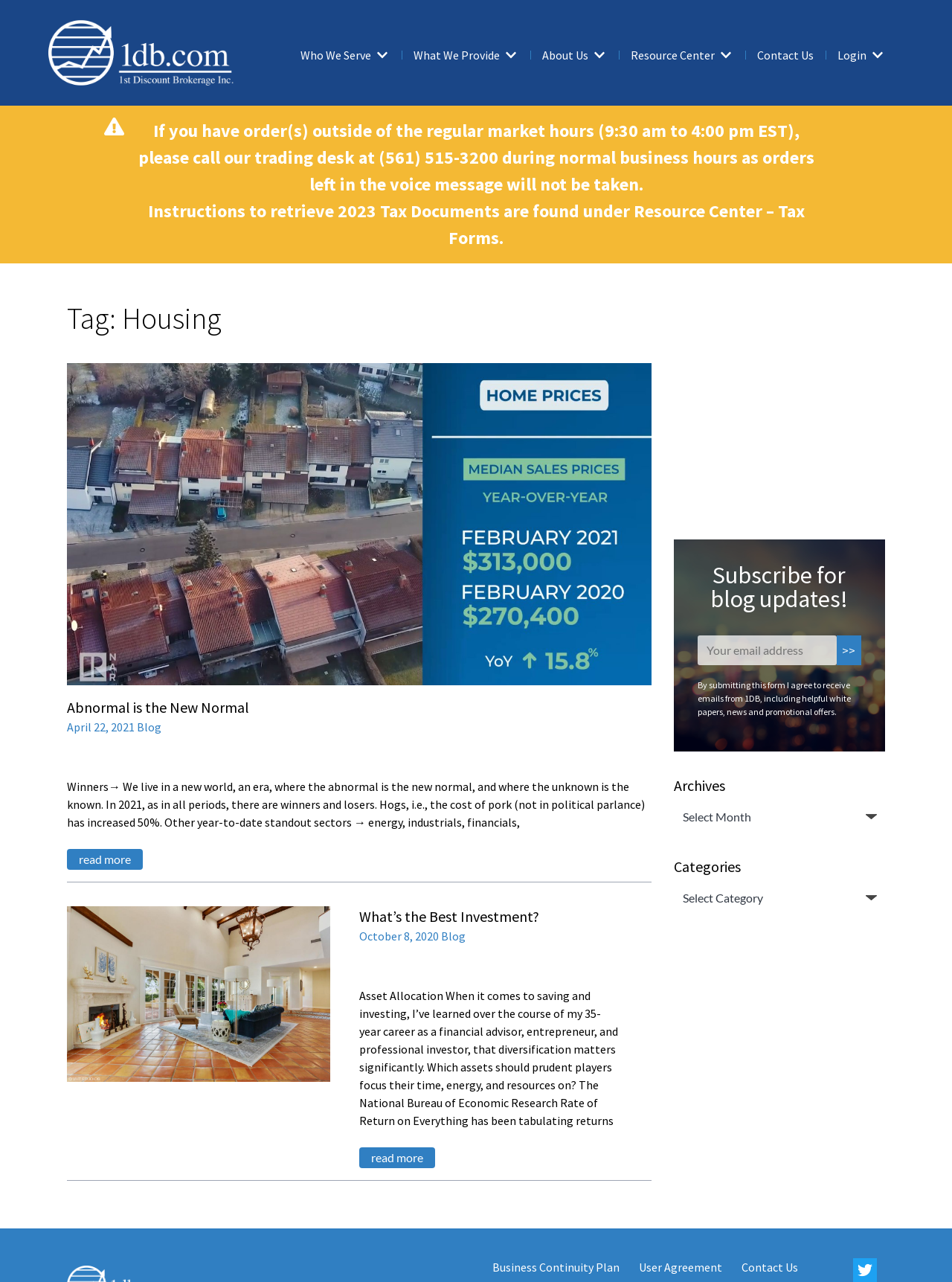Please determine the bounding box coordinates of the area that needs to be clicked to complete this task: 'Read more about Abnormal is the New Normal'. The coordinates must be four float numbers between 0 and 1, formatted as [left, top, right, bottom].

[0.07, 0.662, 0.15, 0.678]